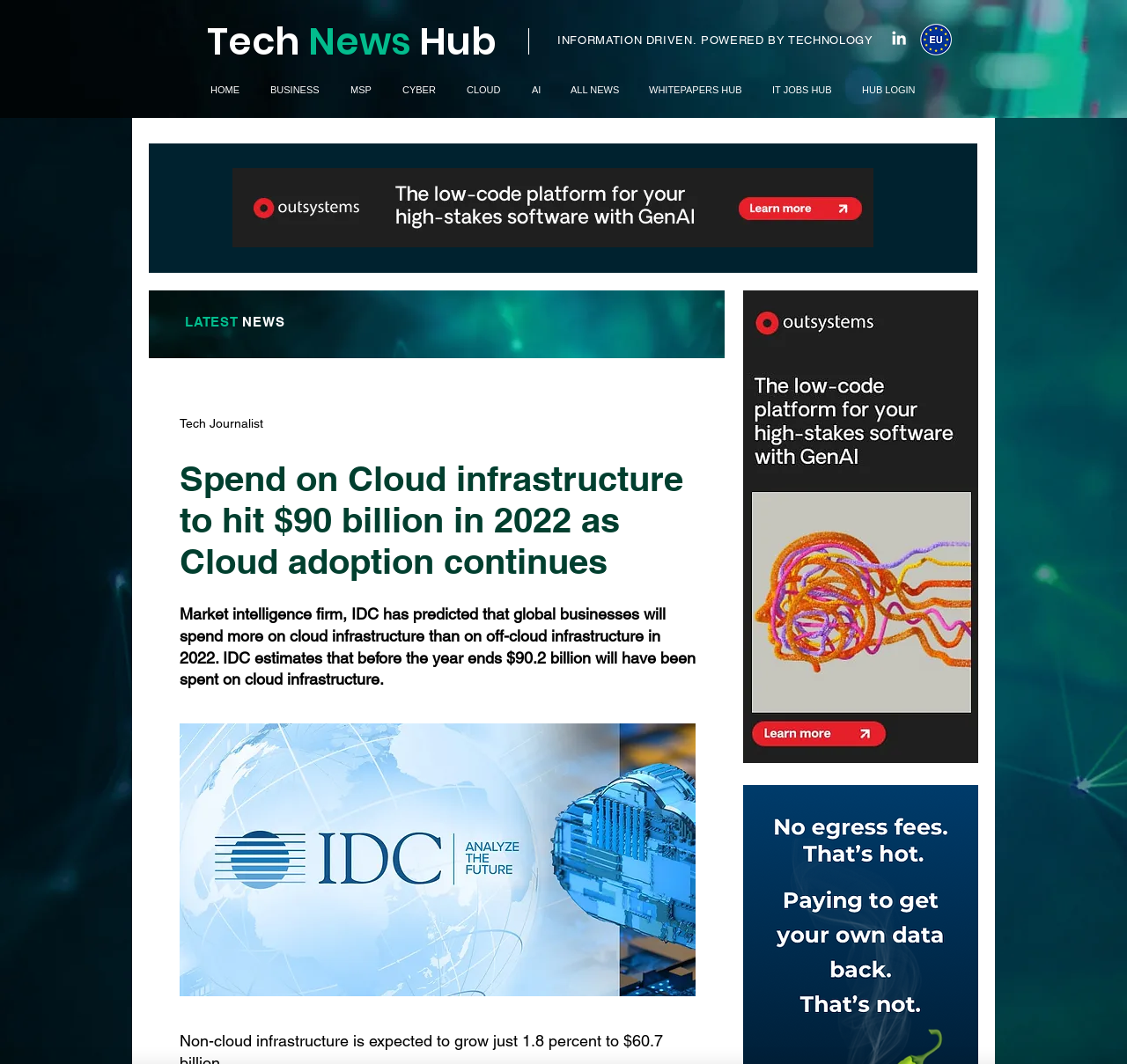Please specify the bounding box coordinates for the clickable region that will help you carry out the instruction: "Click on the CLOUD link".

[0.402, 0.071, 0.46, 0.098]